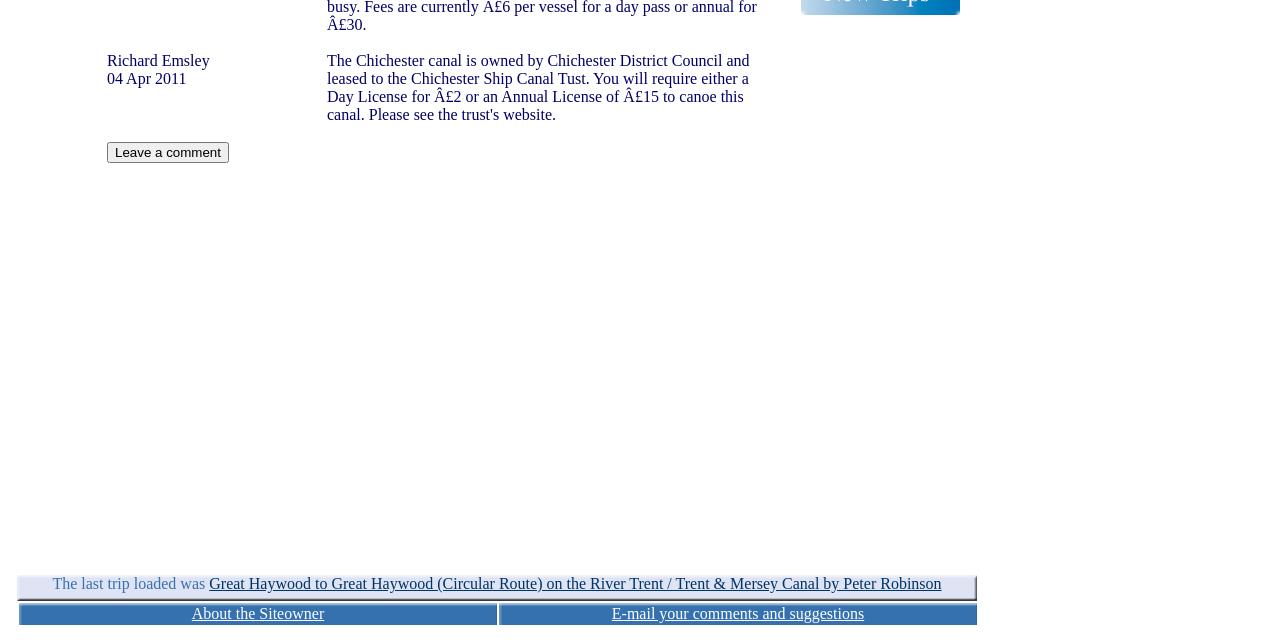Please find the bounding box coordinates in the format (top-left x, top-left y, bottom-right x, bottom-right y) for the given element description. Ensure the coordinates are floating point numbers between 0 and 1. Description: About the Siteowner

[0.15, 0.945, 0.253, 0.972]